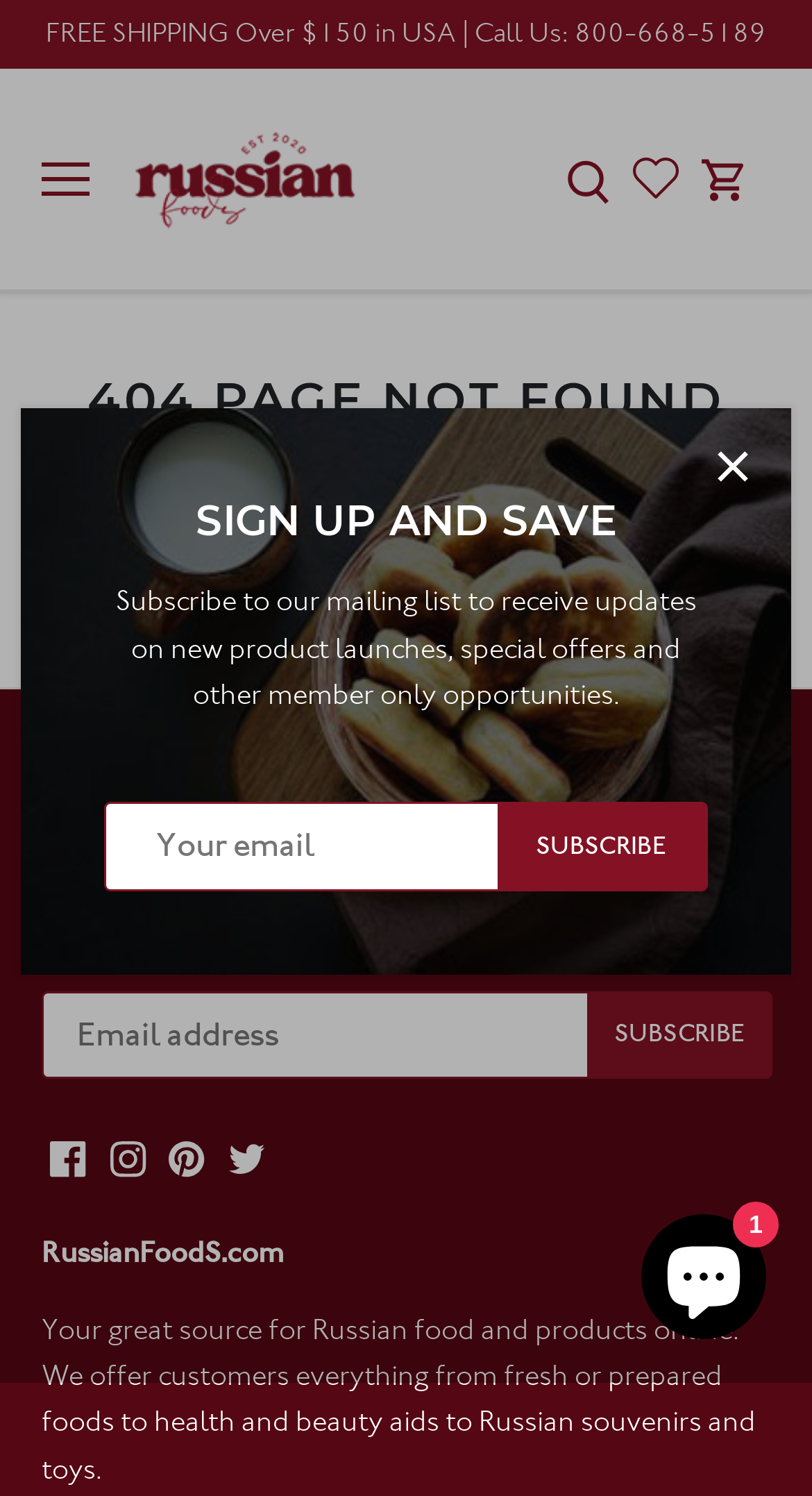Identify the bounding box coordinates of the area you need to click to perform the following instruction: "Back to the top".

[0.359, 0.48, 0.641, 0.51]